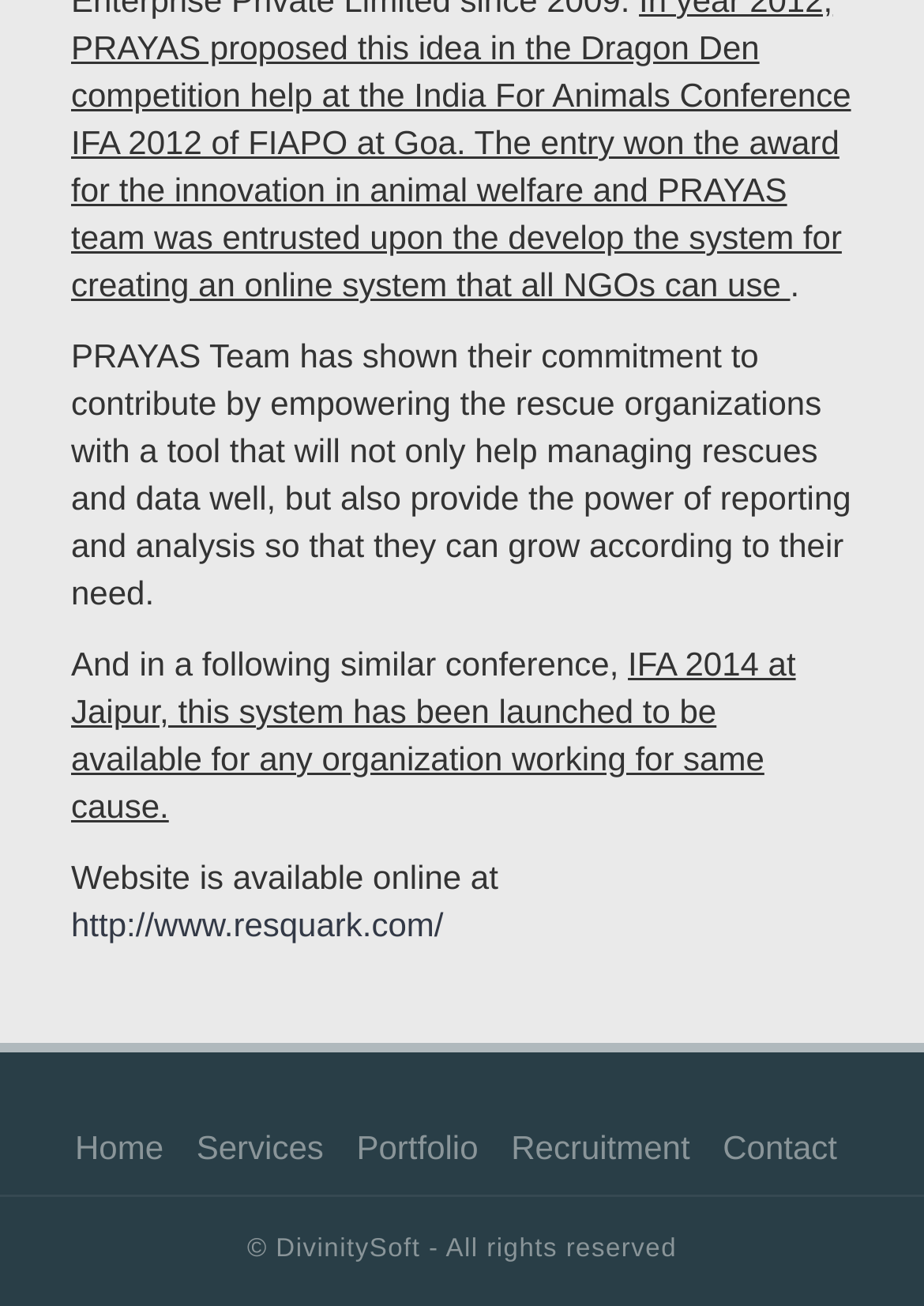Who owns the rights to the website?
Can you give a detailed and elaborate answer to the question?

The copyright notice at the bottom of the page states '© DivinitySoft - All rights reserved', indicating that DivinitySoft owns the rights to the website.